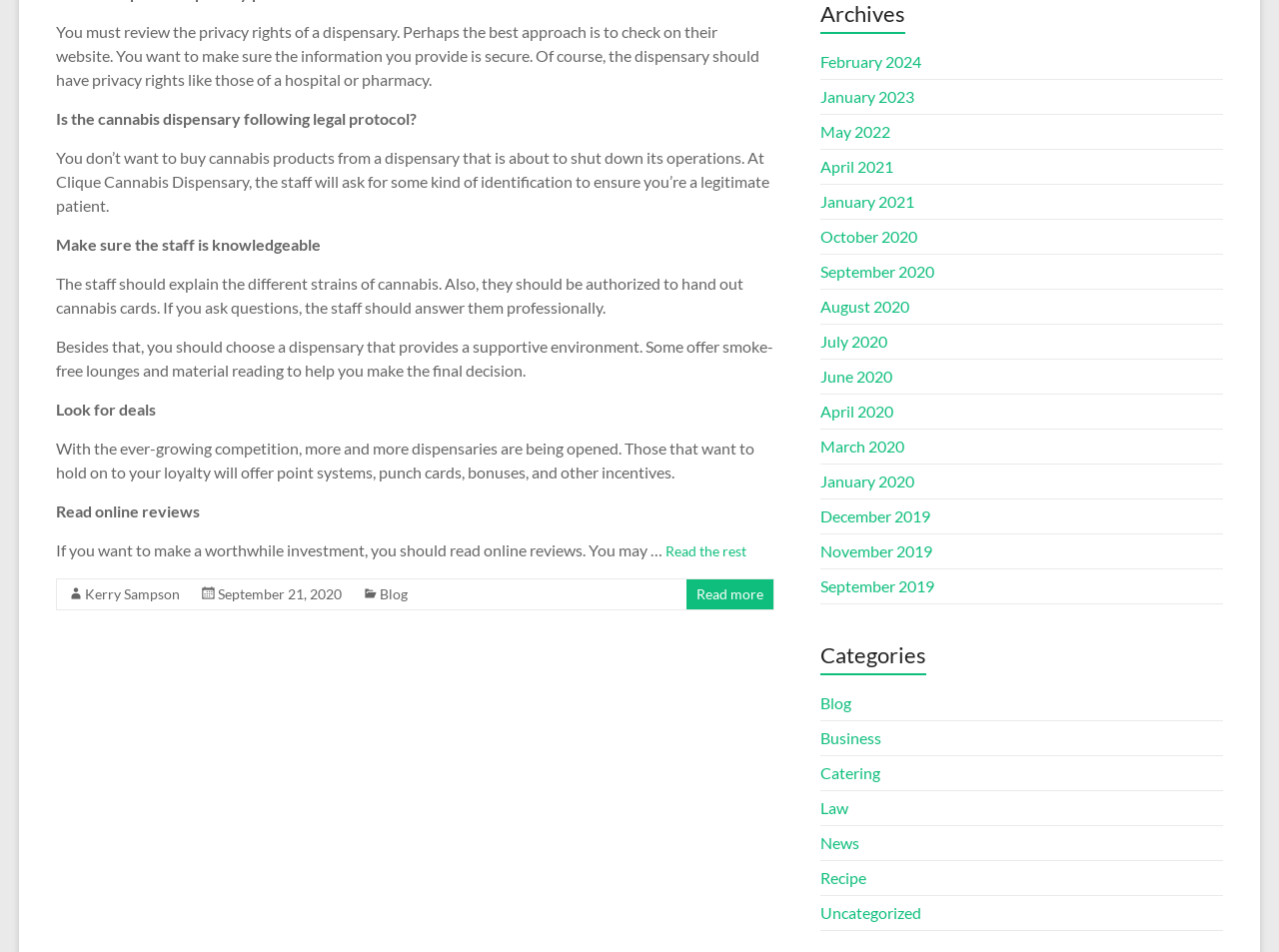From the details in the image, provide a thorough response to the question: What type of incentives may dispensaries offer?

The text states that due to growing competition, dispensaries may offer point systems, punch cards, bonuses, and other incentives to hold on to customer loyalty.